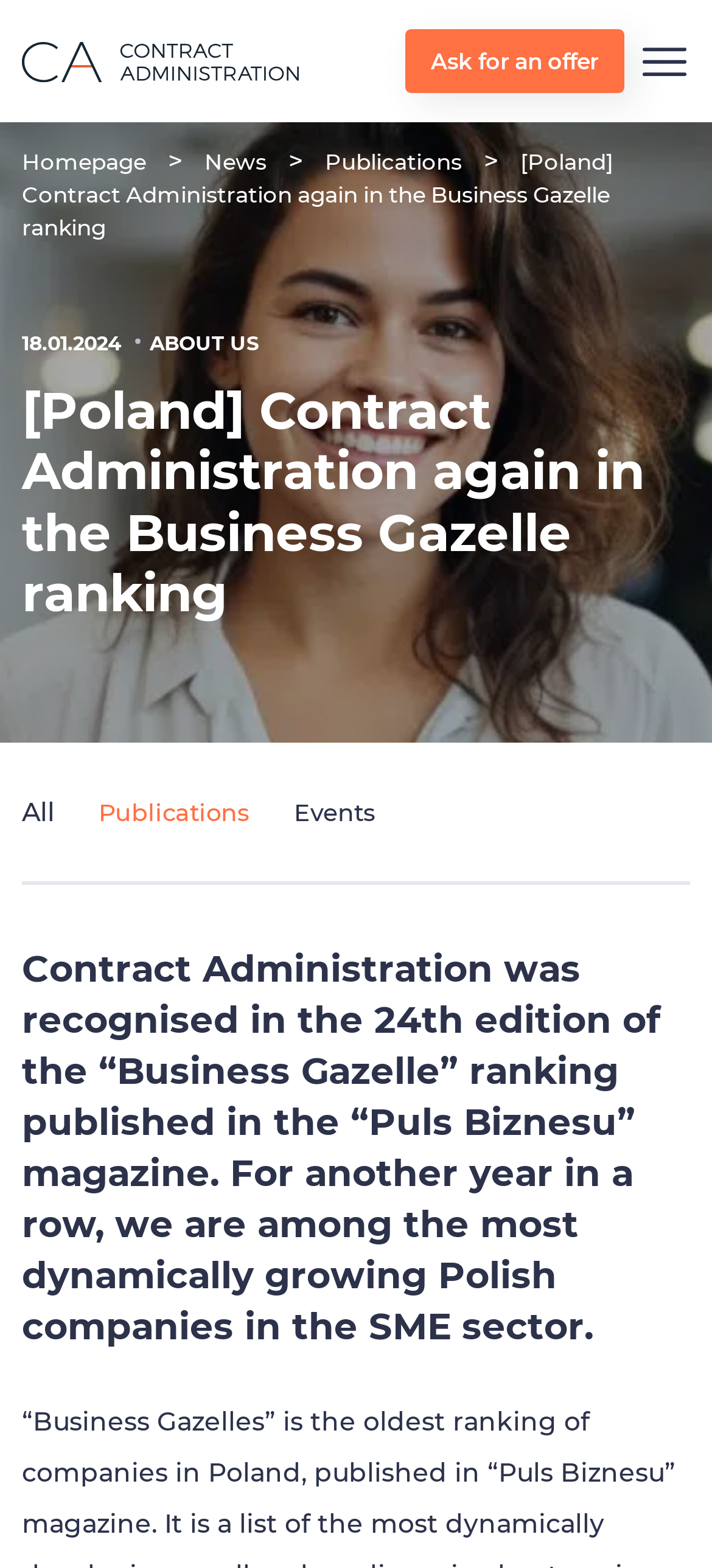Answer in one word or a short phrase: 
What is the date mentioned in the news article?

18.01.2024